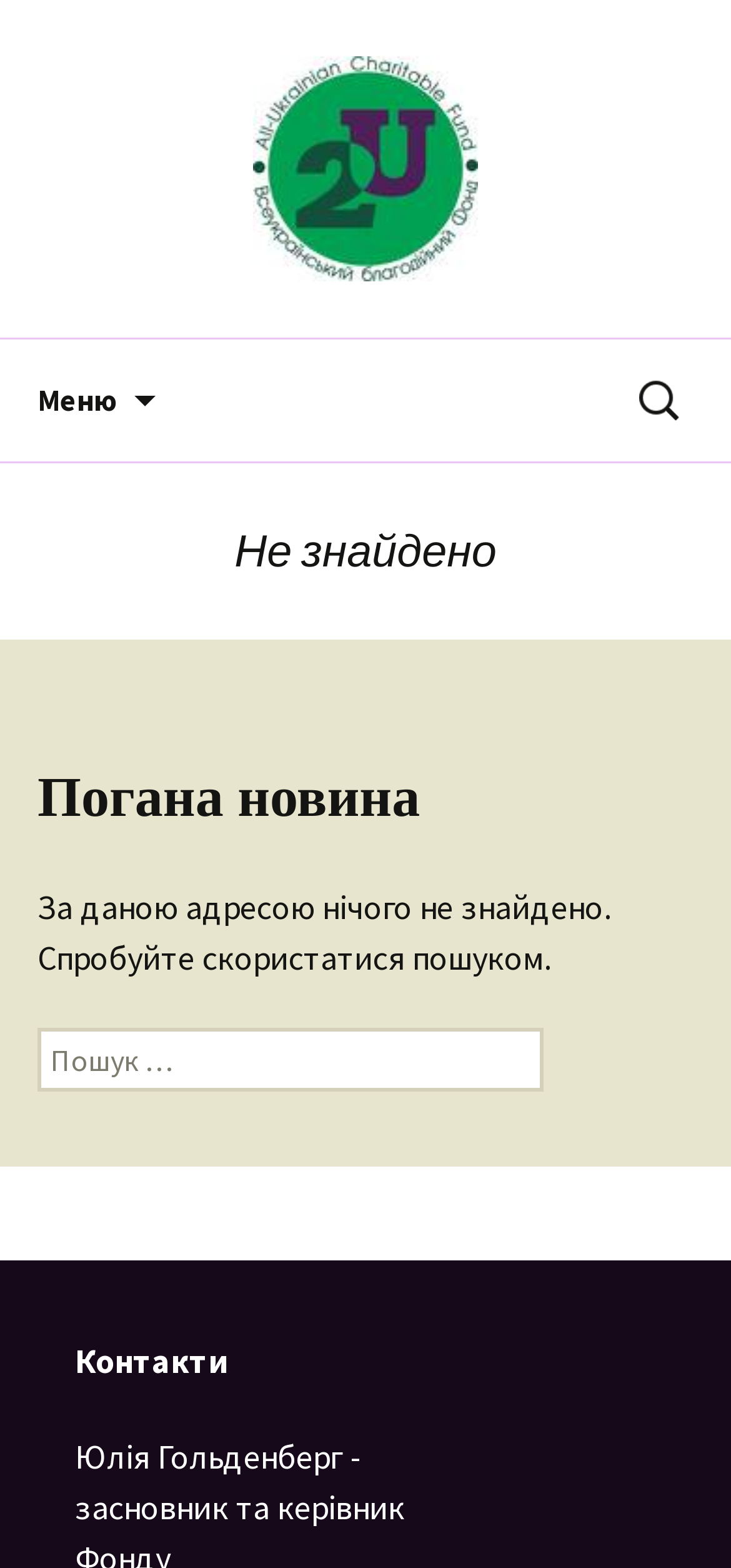Using the element description: "Меню", determine the bounding box coordinates. The coordinates should be in the format [left, top, right, bottom], with values between 0 and 1.

[0.0, 0.228, 0.213, 0.282]